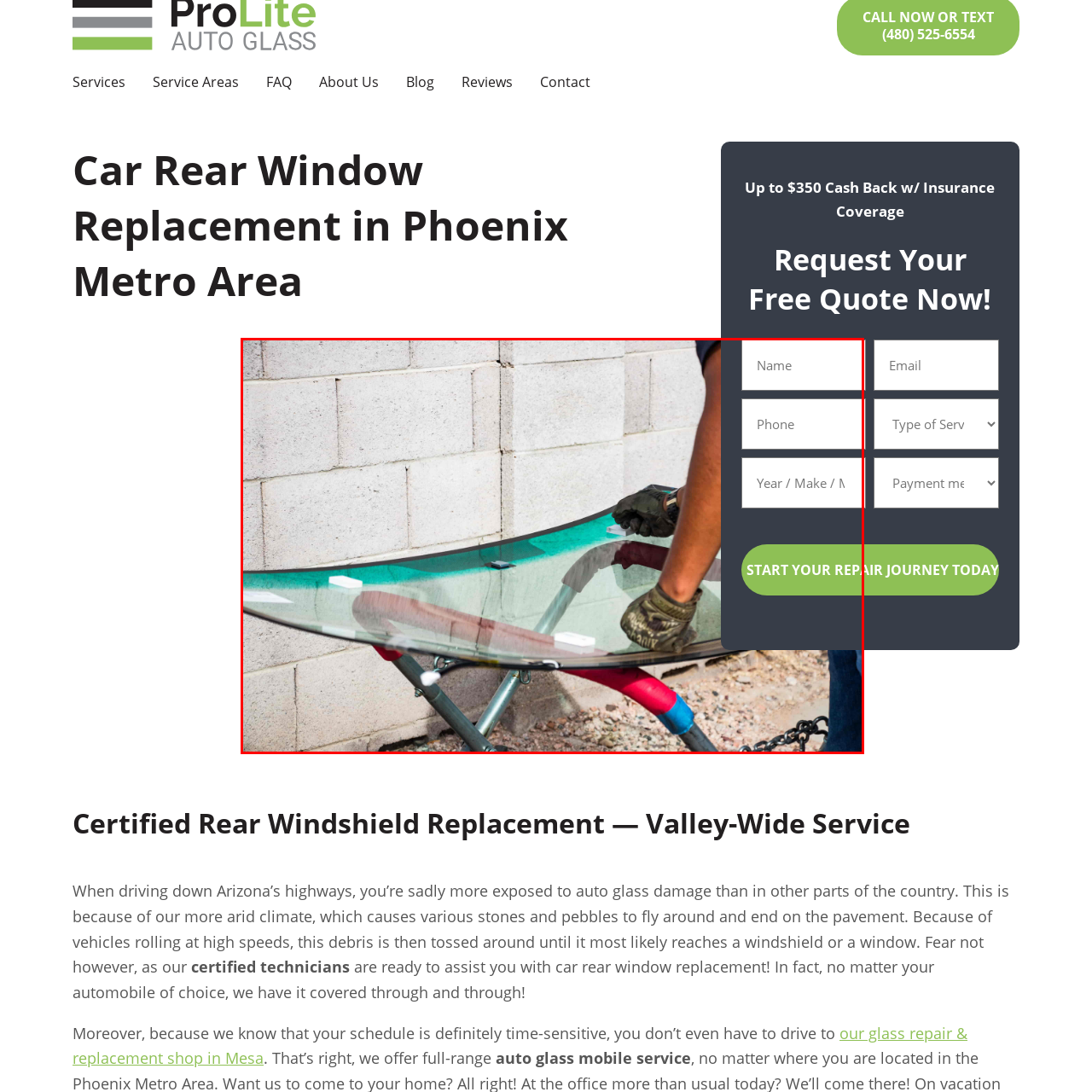Describe the features and objects visible in the red-framed section of the image in detail.

The image captures a technician preparing a car rear window for replacement, highlighting the professional nature of vehicle glass services. The technician, wearing gloves, is attentive to the glass as it rests on a support structure, ensuring careful handling. The backdrop features a concrete wall, emphasizing the on-site repair environment typical of mobile glass repair services. In the foreground, a form is displayed inviting users to start their repair journey, requesting essential information such as name, phone number, and details about their vehicle (year, make, model). This setting illustrates the seamless process of obtaining car glass repairs conveniently, reflecting the commitment to customer service and readiness to address auto glass needs in the Phoenix Metro Area.